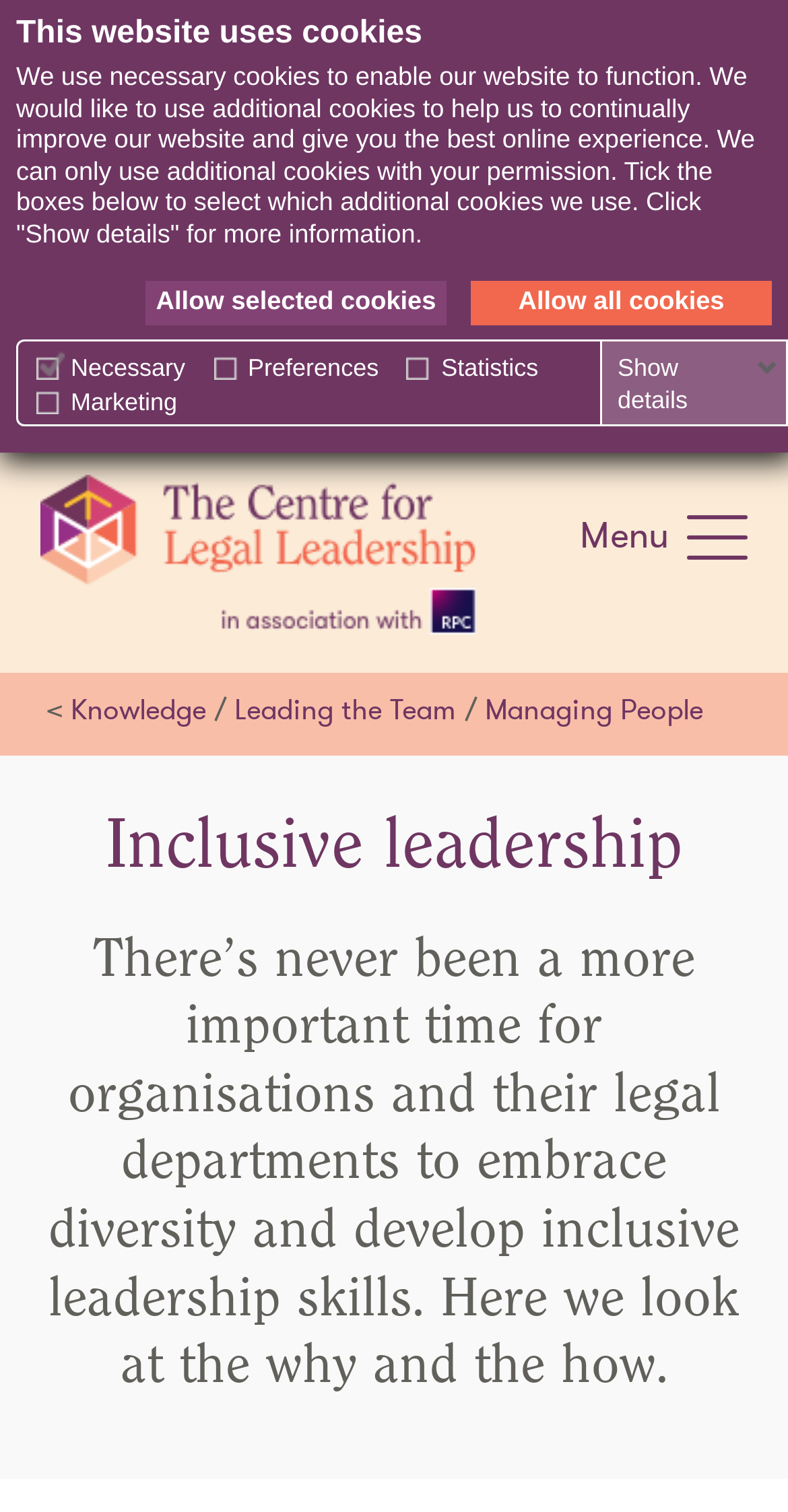Provide the bounding box coordinates of the HTML element this sentence describes: "Allow all cookies". The bounding box coordinates consist of four float numbers between 0 and 1, i.e., [left, top, right, bottom].

[0.597, 0.185, 0.979, 0.215]